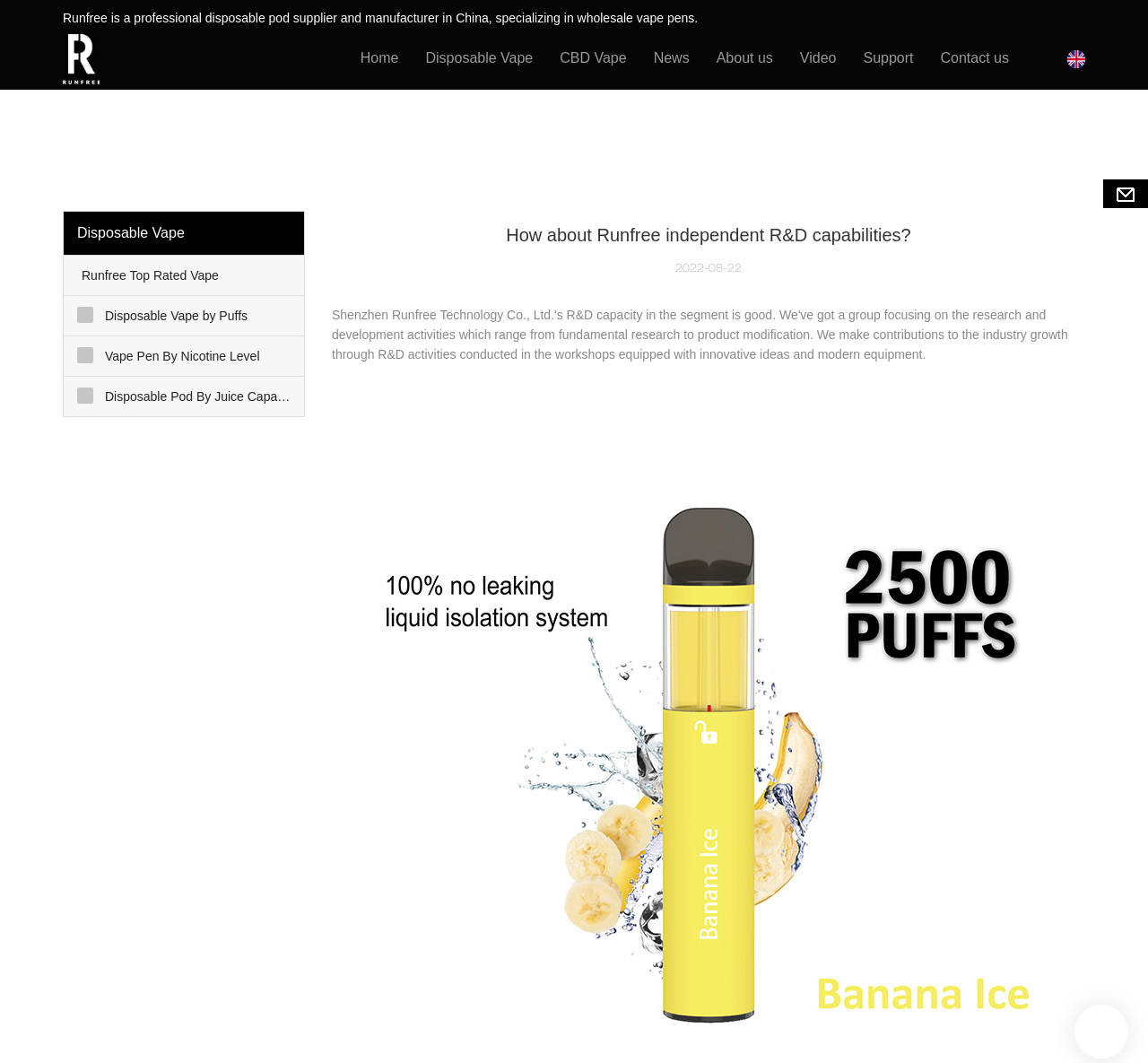Provide the bounding box coordinates of the section that needs to be clicked to accomplish the following instruction: "Explore the 'About us' section."

[0.624, 0.025, 0.673, 0.084]